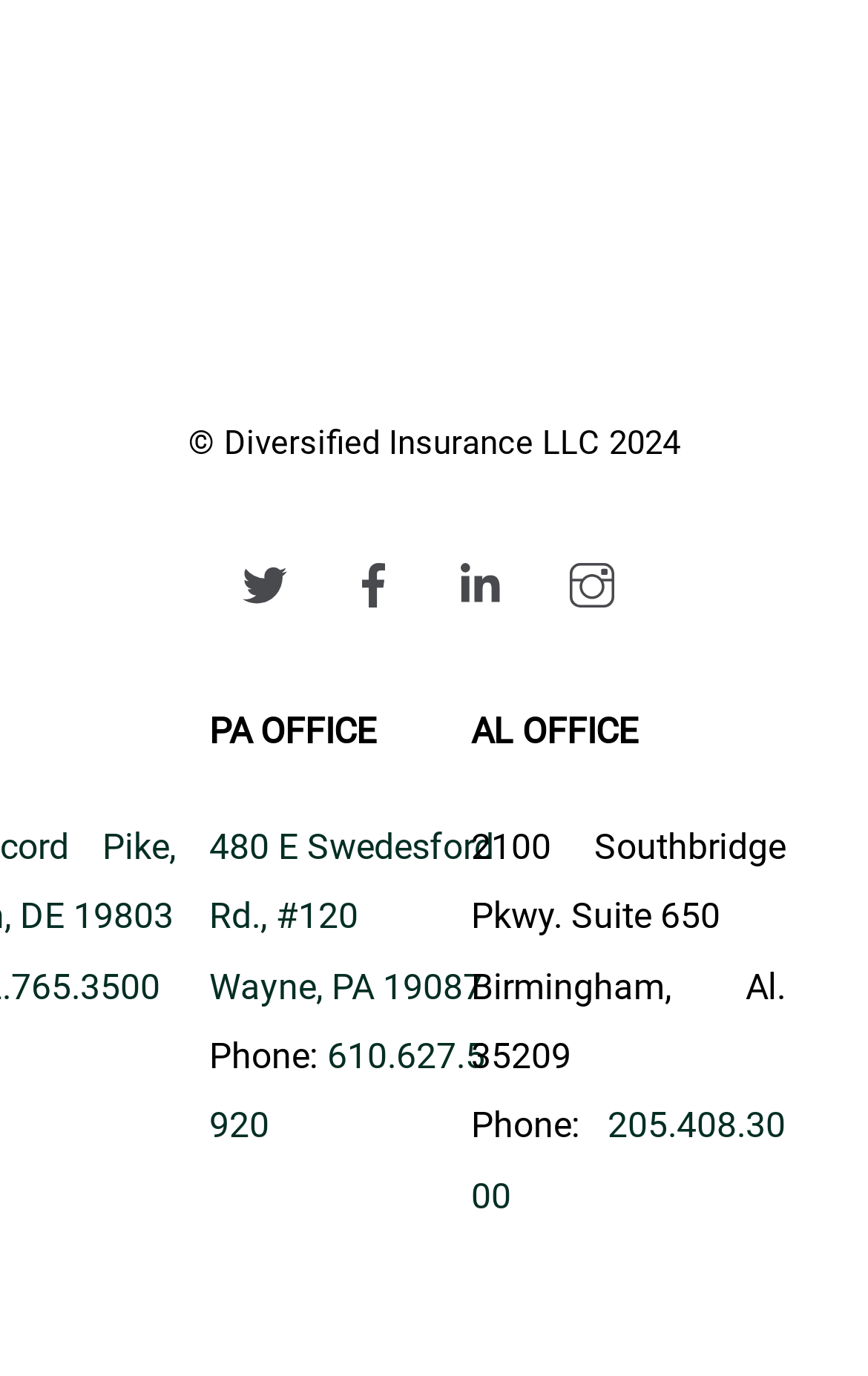What is the address of the AL office?
Based on the image, answer the question in a detailed manner.

The address of the AL office is '2100 Southbridge Pkwy. Suite 650' which is mentioned in the static text '2100 Southbridge Pkwy. Suite 650' below the 'AL OFFICE' text.